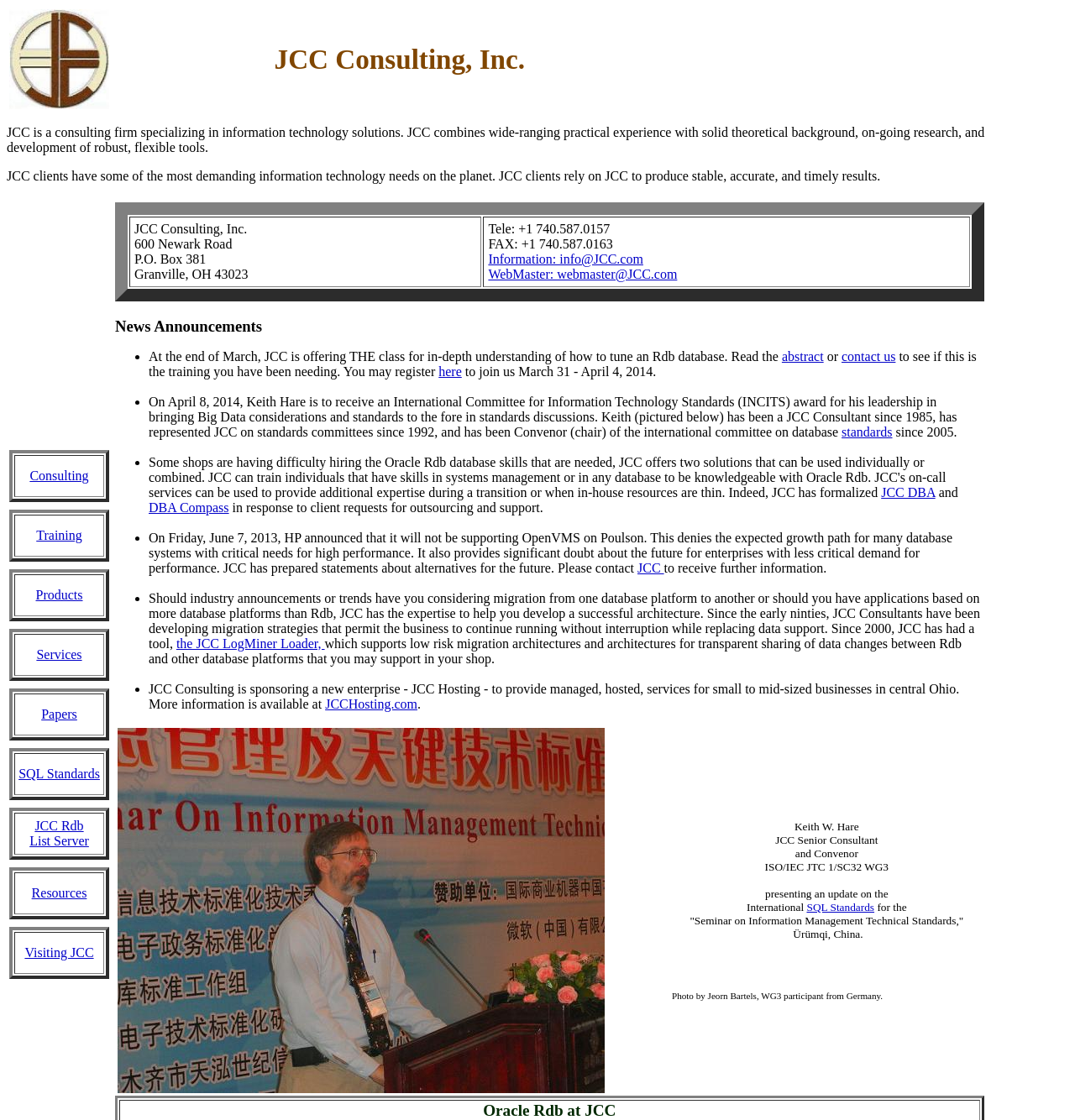Can you pinpoint the bounding box coordinates for the clickable element required for this instruction: "Click on the 'Home page' link"? The coordinates should be four float numbers between 0 and 1, i.e., [left, top, right, bottom].

[0.009, 0.042, 0.102, 0.055]